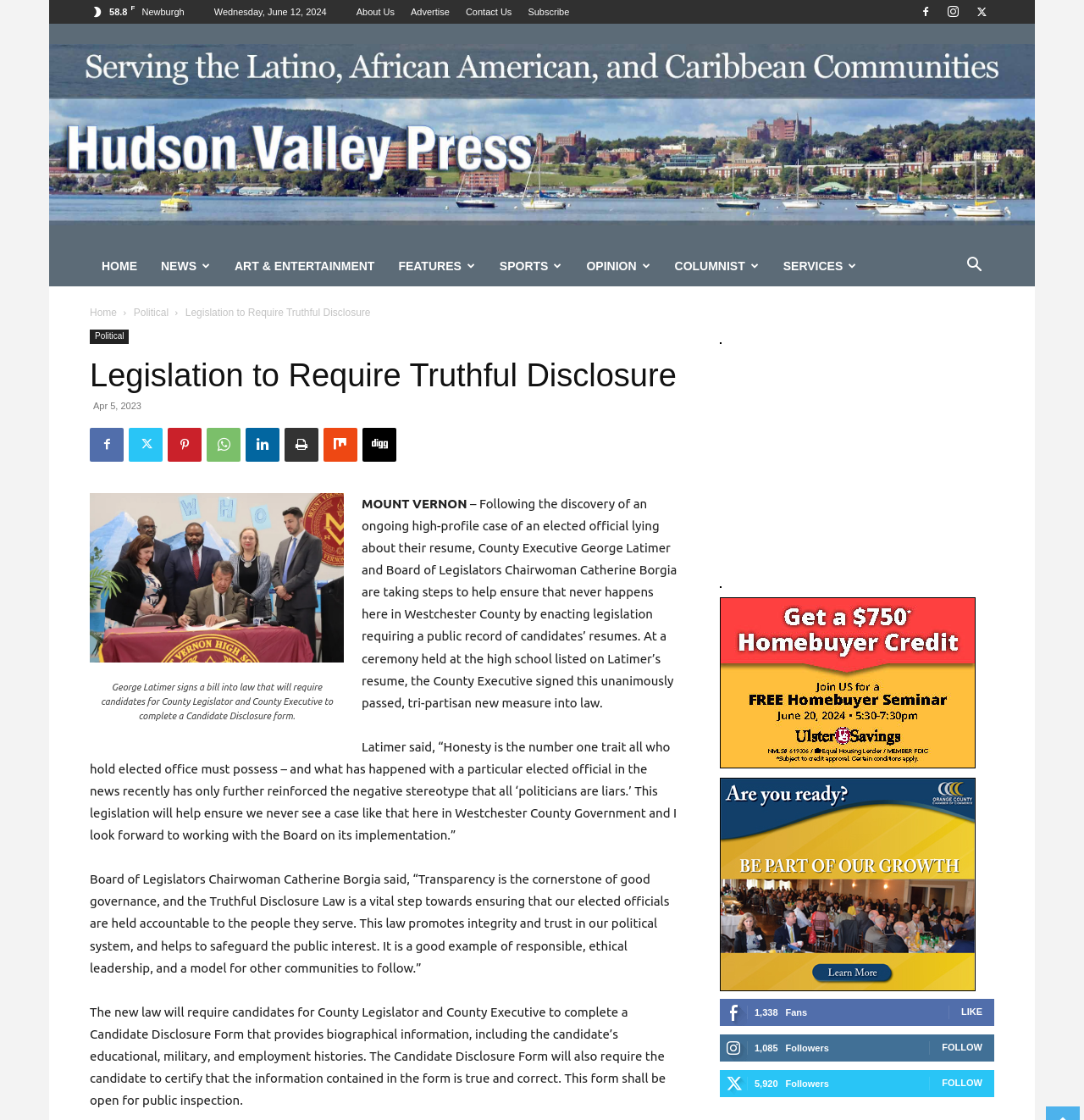Locate the bounding box of the UI element based on this description: "Art & Entertainment". Provide four float numbers between 0 and 1 as [left, top, right, bottom].

[0.205, 0.219, 0.357, 0.256]